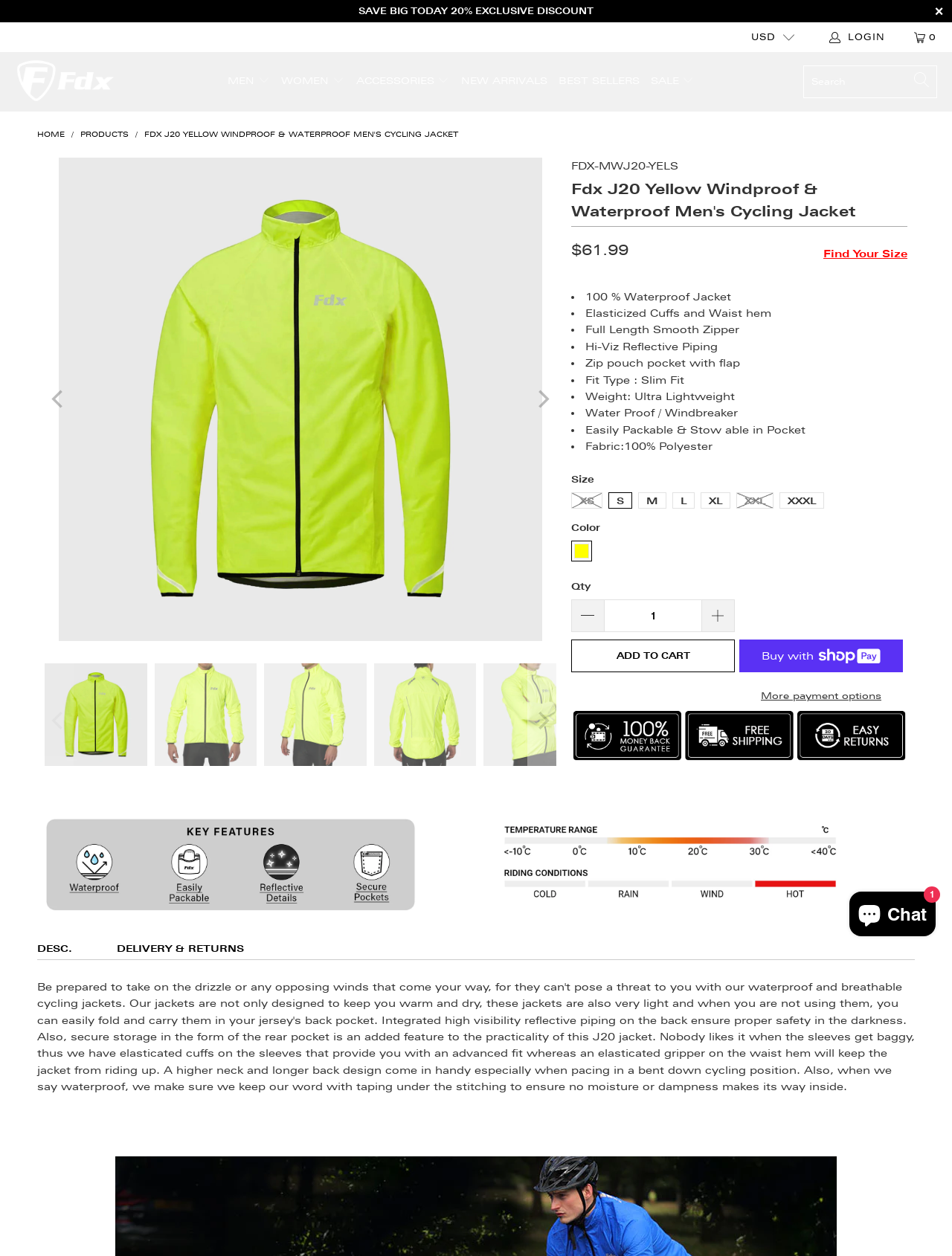Elaborate on the different components and information displayed on the webpage.

This webpage is about a specific product, the FDX J20 Yellow Windproof & Waterproof Men's Cycling Jacket. At the top of the page, there is a prominent banner with a 20% exclusive discount offer. Below this, there are several navigation links, including "MEN", "WOMEN", "ACCESSORIES", and "NEW ARRIVALS". 

On the left side of the page, there is a search bar and a series of links, including "HOME", "PRODUCTS", and the product name "FDX J20 YELLOW WINDPROOF & WATERPROOF MEN'S CYCLING JACKET". 

The main content of the page is dedicated to showcasing the product. There are multiple images of the jacket, with a carousel feature allowing users to navigate through them. Below the images, there is a product description, including details such as the price ($61.99), features (e.g., 100% waterproof, elasticized cuffs and waist hem), and specifications (e.g., fit type, weight, fabric). 

On the right side of the page, there is a section for selecting the size and color of the product. The available sizes are XS, S, M, L, XL, XXL, and XXXL, with some sizes marked as sold out. The color options are not explicitly listed, but the product name suggests that the jacket is yellow. 

Throughout the page, there are various buttons and links, including "Previous" and "Next" buttons for navigating the product images, a "Find Your Size" link, and a "SAVE BIG TODAY" button.